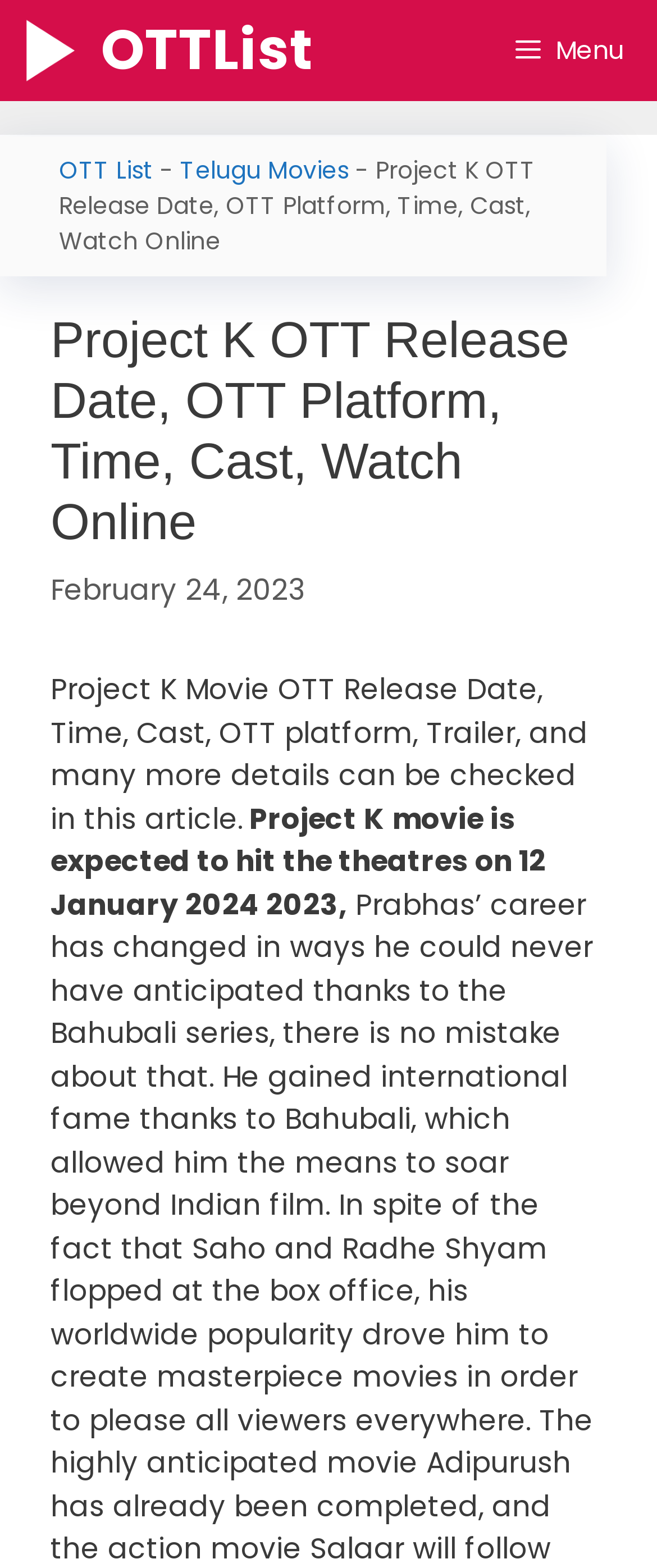Using the information from the screenshot, answer the following question thoroughly:
What is the purpose of the article?

The answer can be inferred from the content of the article, which provides information about the OTT release date, time, cast, and other details about the Project K movie. The purpose of the article is to provide these details to the readers.